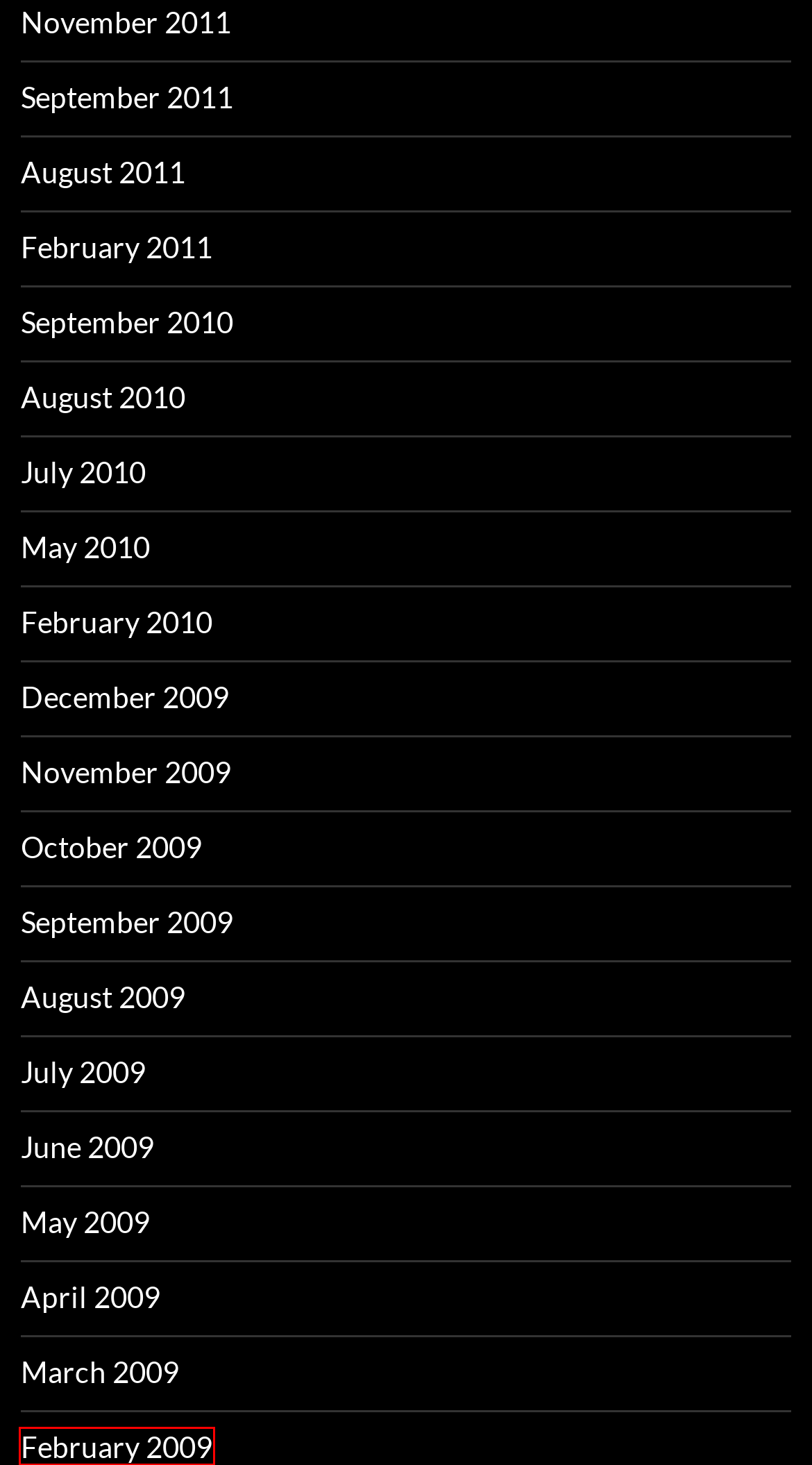Consider the screenshot of a webpage with a red bounding box around an element. Select the webpage description that best corresponds to the new page after clicking the element inside the red bounding box. Here are the candidates:
A. May | 2009 | Inflection Point
B. March | 2009 | Inflection Point
C. February | 2009 | Inflection Point
D. November | 2011 | Inflection Point
E. December | 2009 | Inflection Point
F. September | 2009 | Inflection Point
G. July | 2009 | Inflection Point
H. May | 2010 | Inflection Point

C